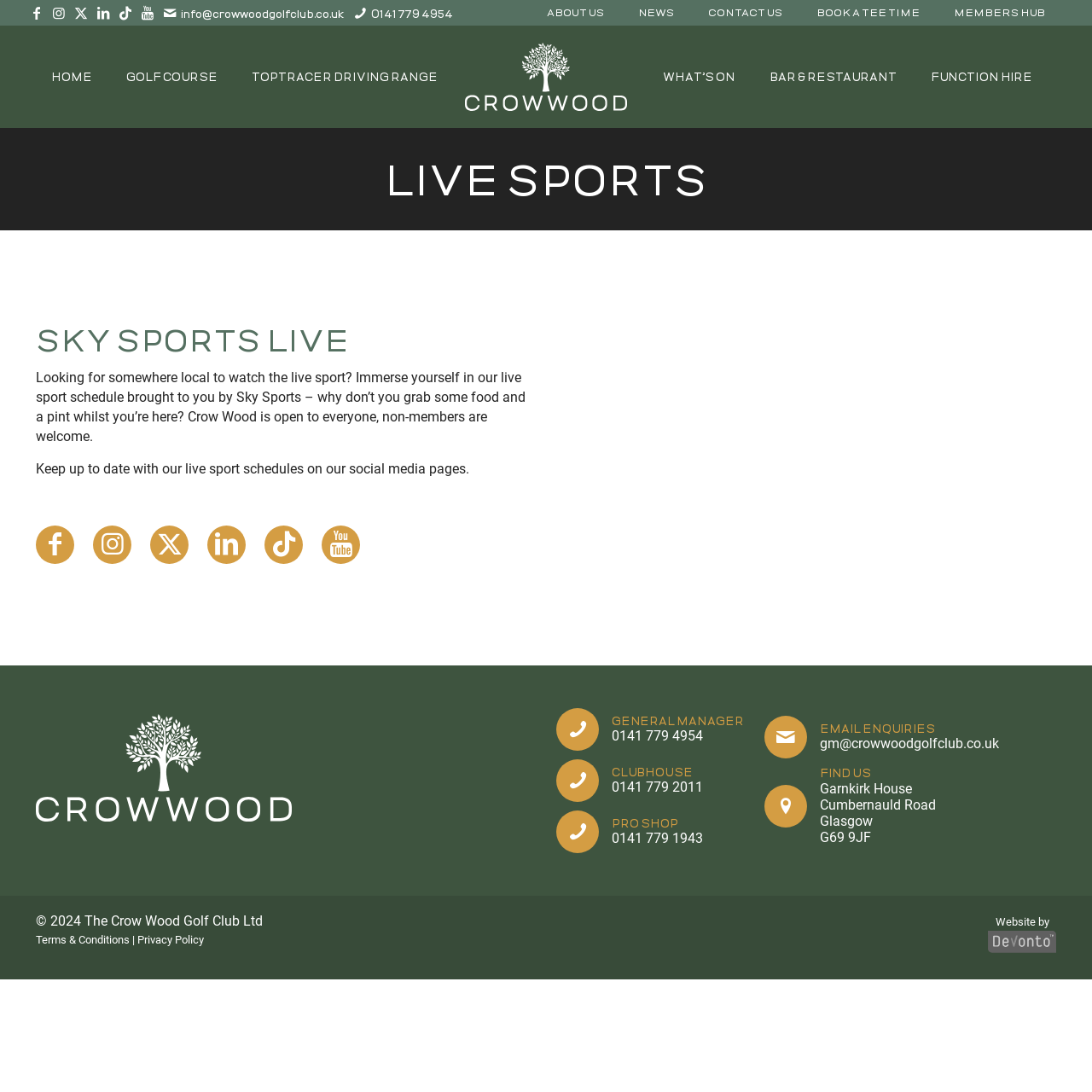Please identify the bounding box coordinates of the area that needs to be clicked to follow this instruction: "View terms and conditions".

[0.033, 0.855, 0.119, 0.866]